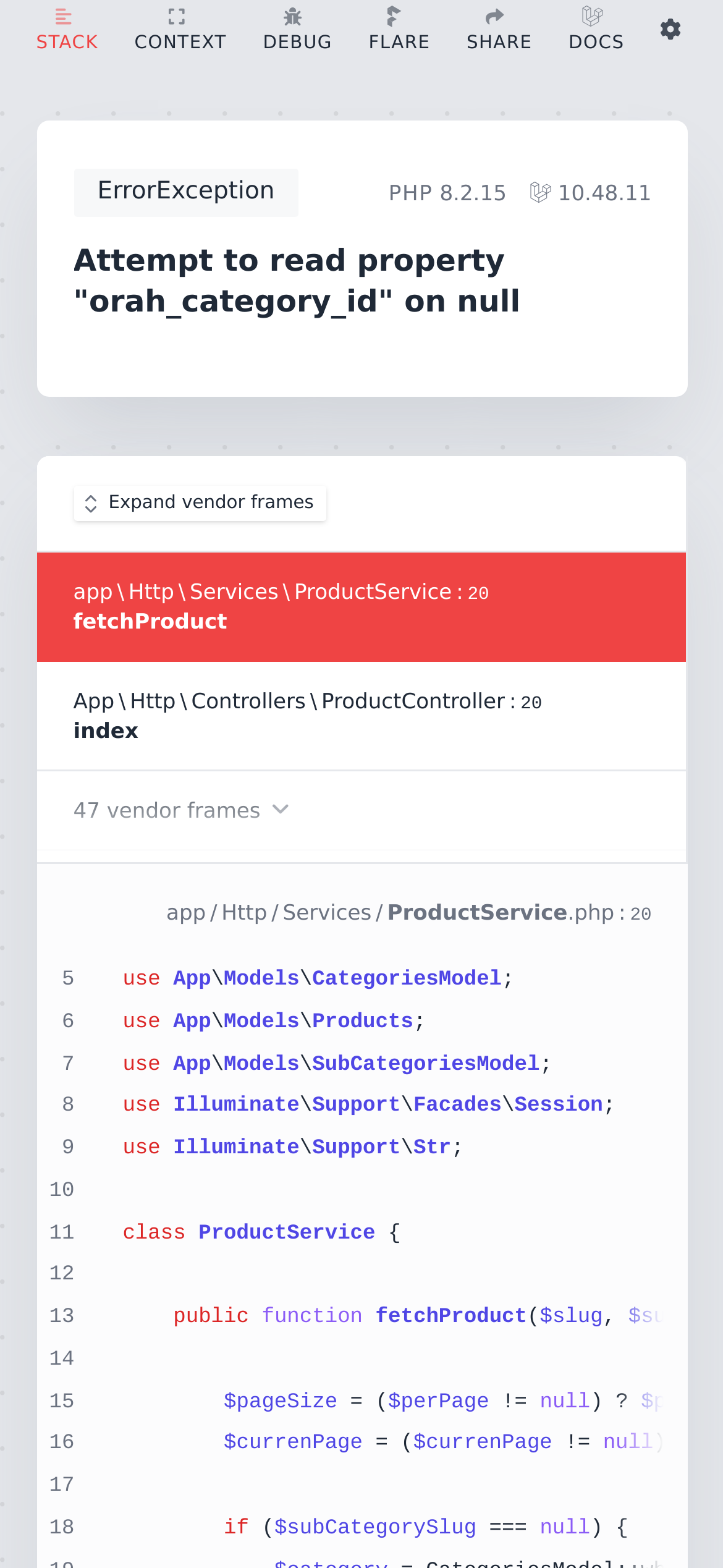Kindly respond to the following question with a single word or a brief phrase: 
How many checkboxes are checked?

3